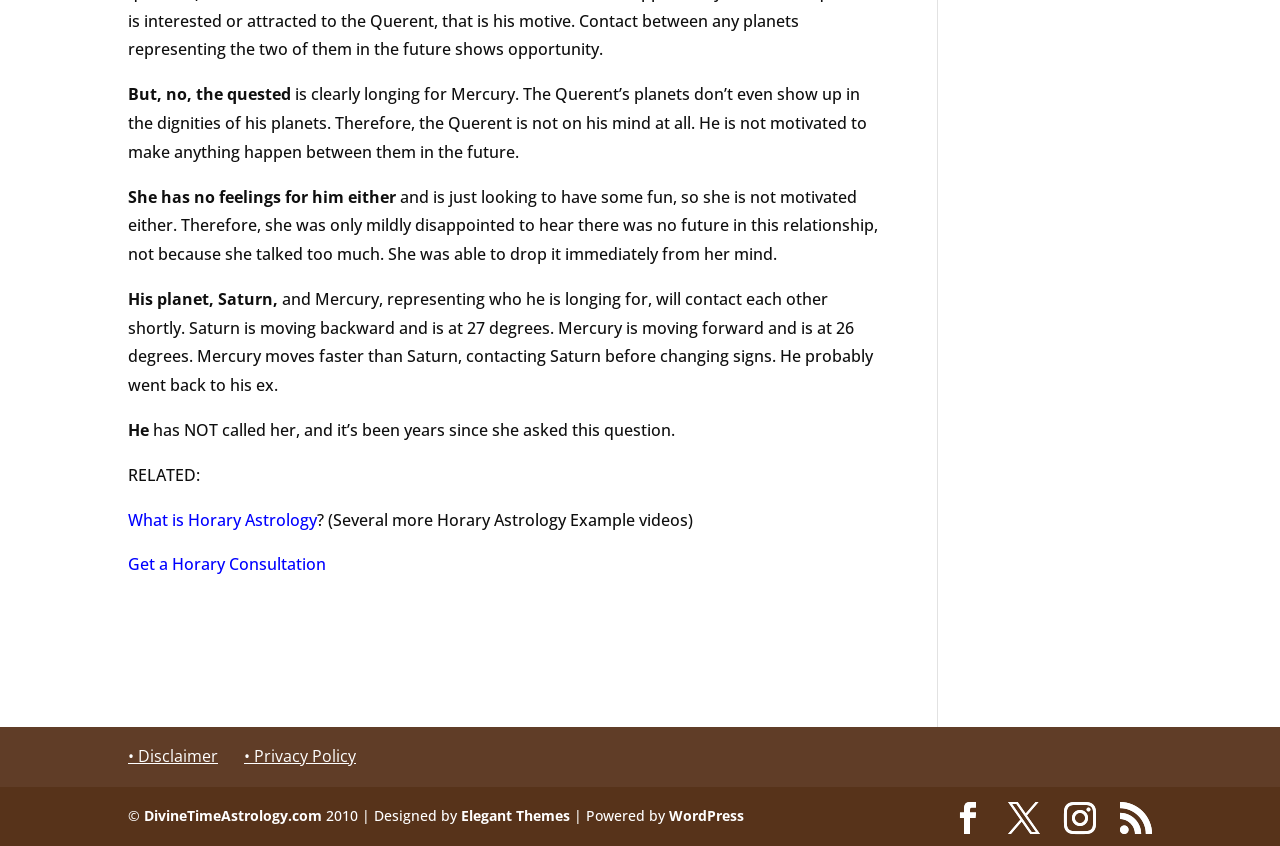Based on the element description: "• Disclaimer", identify the UI element and provide its bounding box coordinates. Use four float numbers between 0 and 1, [left, top, right, bottom].

[0.1, 0.881, 0.17, 0.907]